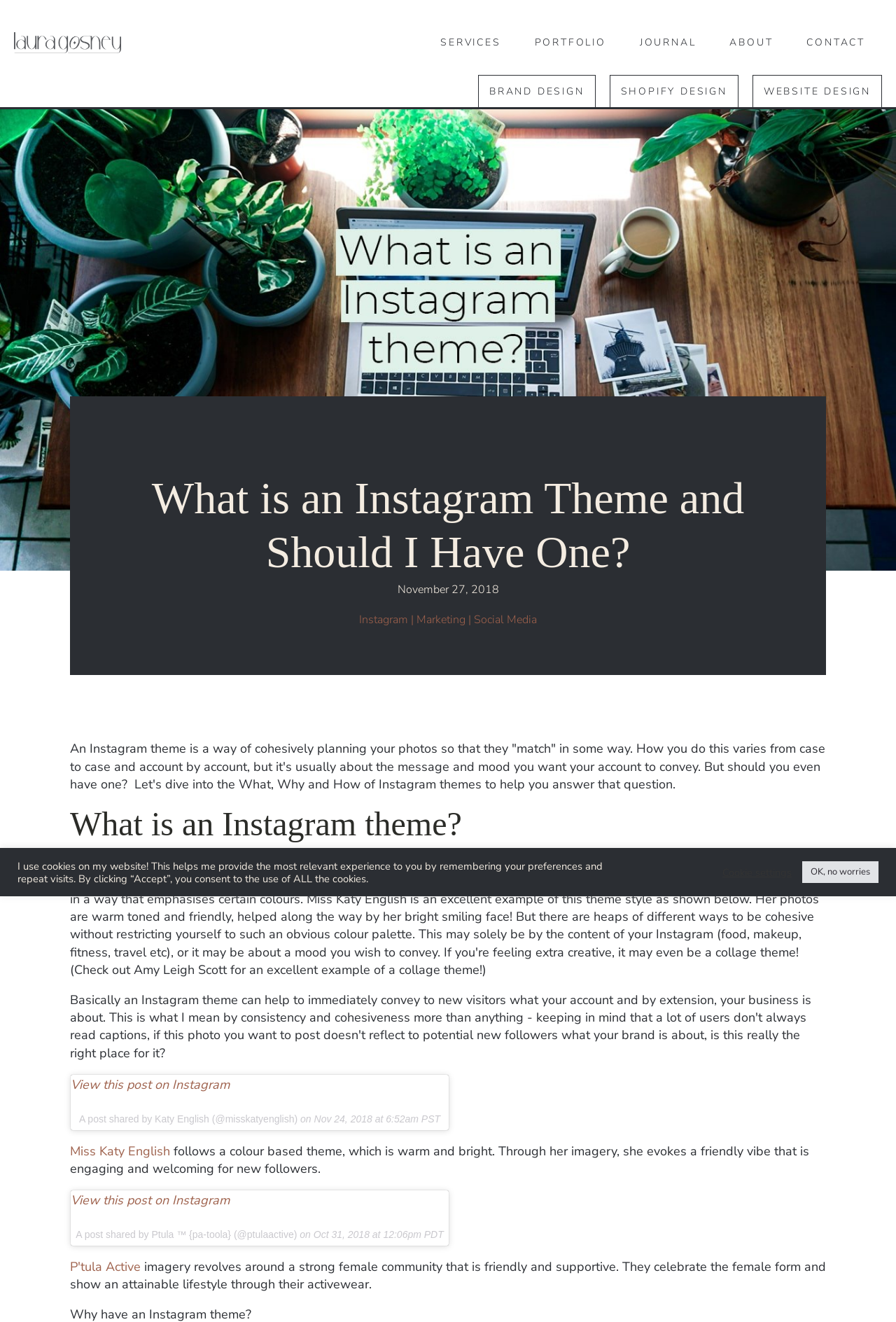What is the author of the article?
Using the image, answer in one word or phrase.

Laura Gosney